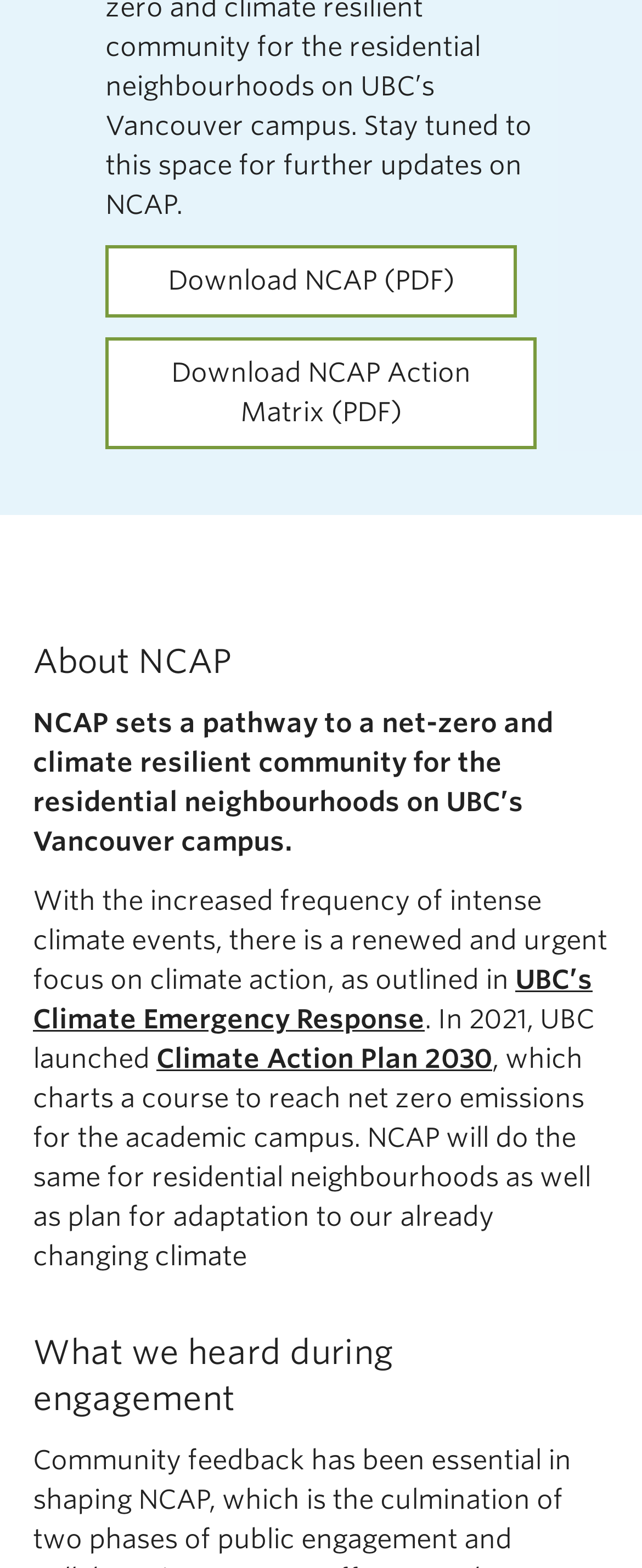Find and indicate the bounding box coordinates of the region you should select to follow the given instruction: "Learn about Teaching, Learning and Research Resources".

[0.051, 0.293, 1.0, 0.335]